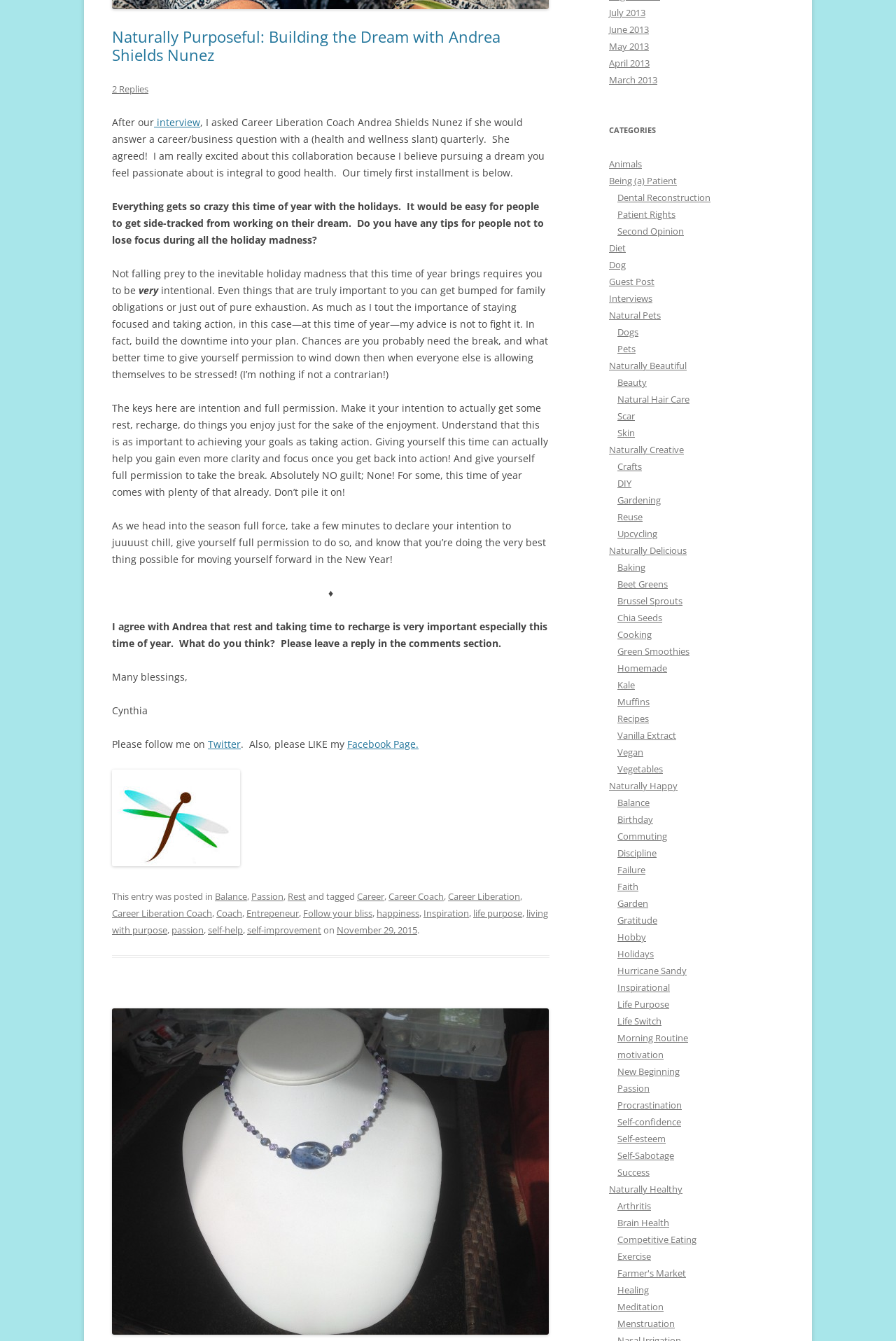Who is the Career Liberation Coach?
Carefully analyze the image and provide a thorough answer to the question.

The question can be answered by reading the text content of the webpage, specifically the part where it says 'After our interview, I asked Career Liberation Coach Andrea Shields Nunez if she would answer a career/business question with a (health and wellness slant) quarterly.'